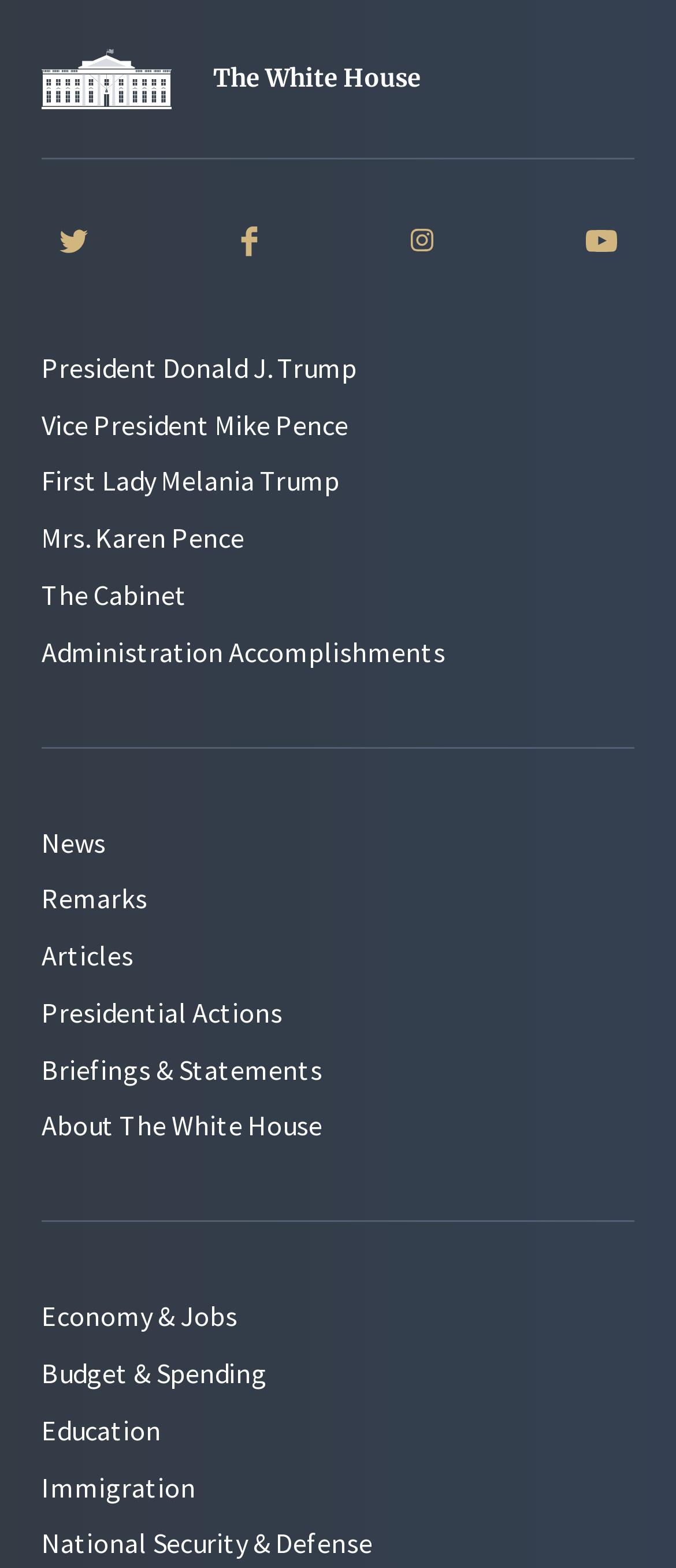Predict the bounding box of the UI element based on the description: "Vice President Mike Pence". The coordinates should be four float numbers between 0 and 1, formatted as [left, top, right, bottom].

[0.062, 0.259, 0.515, 0.281]